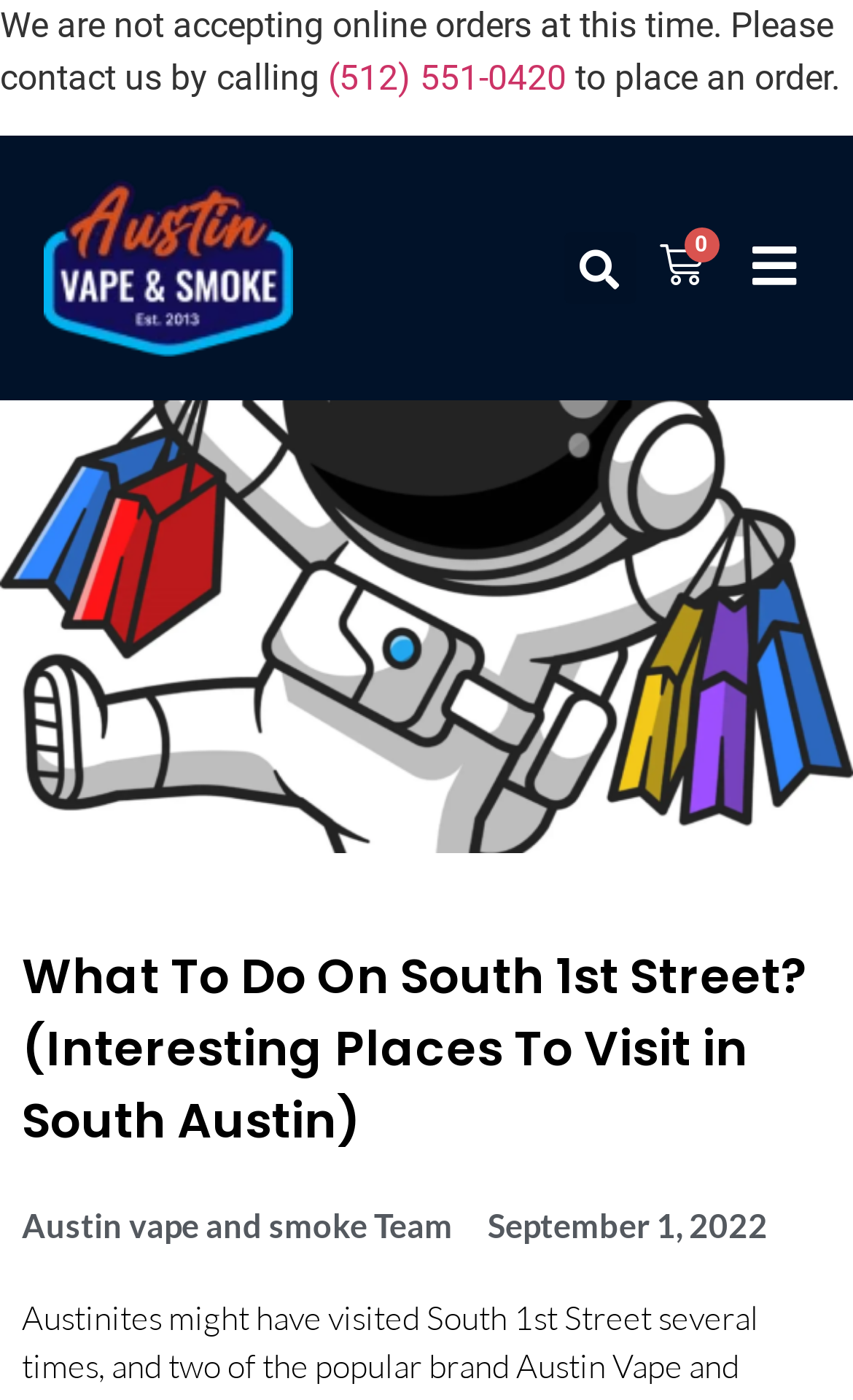Based on the image, provide a detailed and complete answer to the question: 
How many items are in the cart?

I found the number of items in the cart by looking at the link element with the text '0  Cart' which indicates that there are no items in the cart.